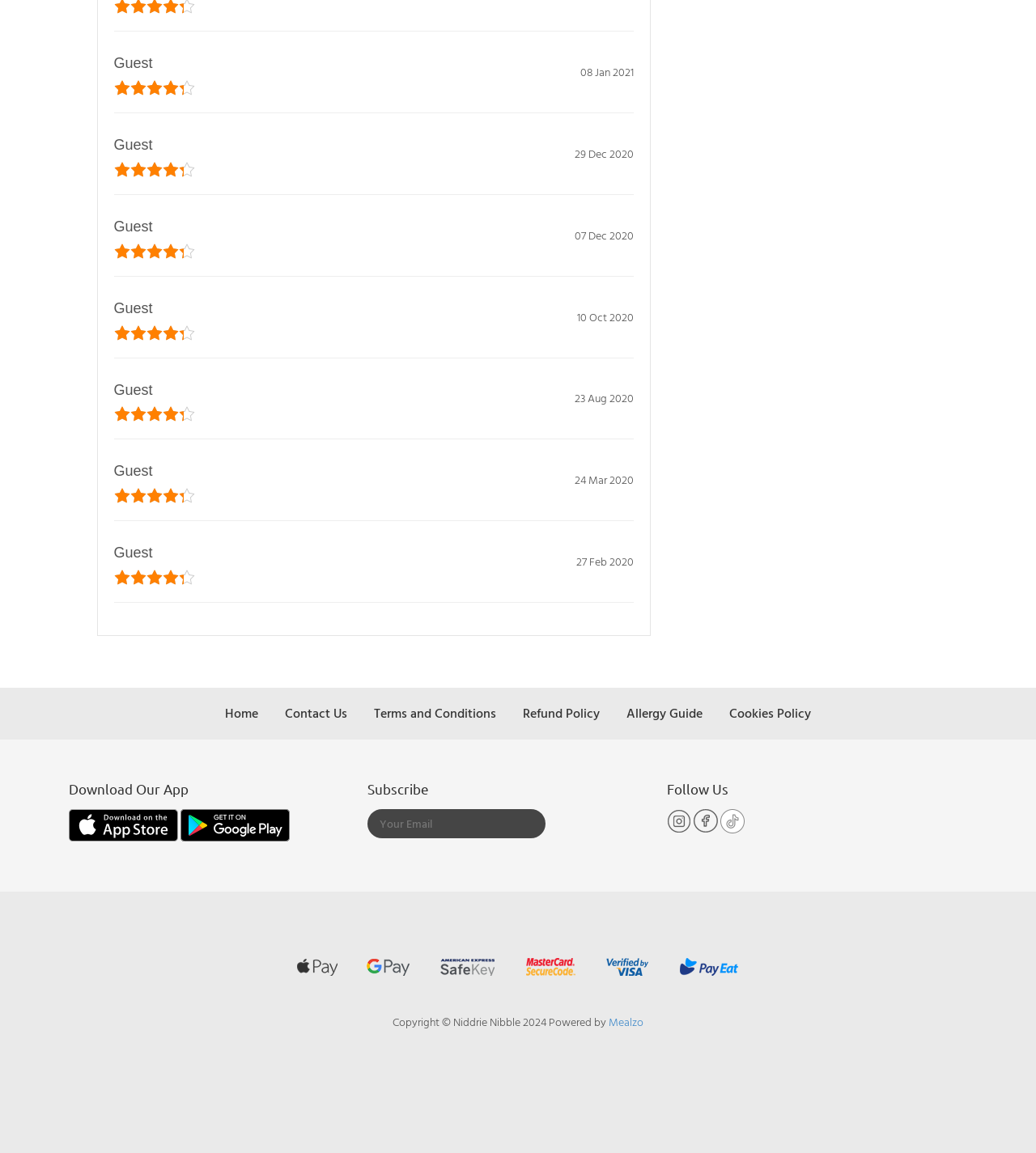Locate the bounding box of the UI element based on this description: "Mealzo". Provide four float numbers between 0 and 1 as [left, top, right, bottom].

[0.588, 0.878, 0.621, 0.893]